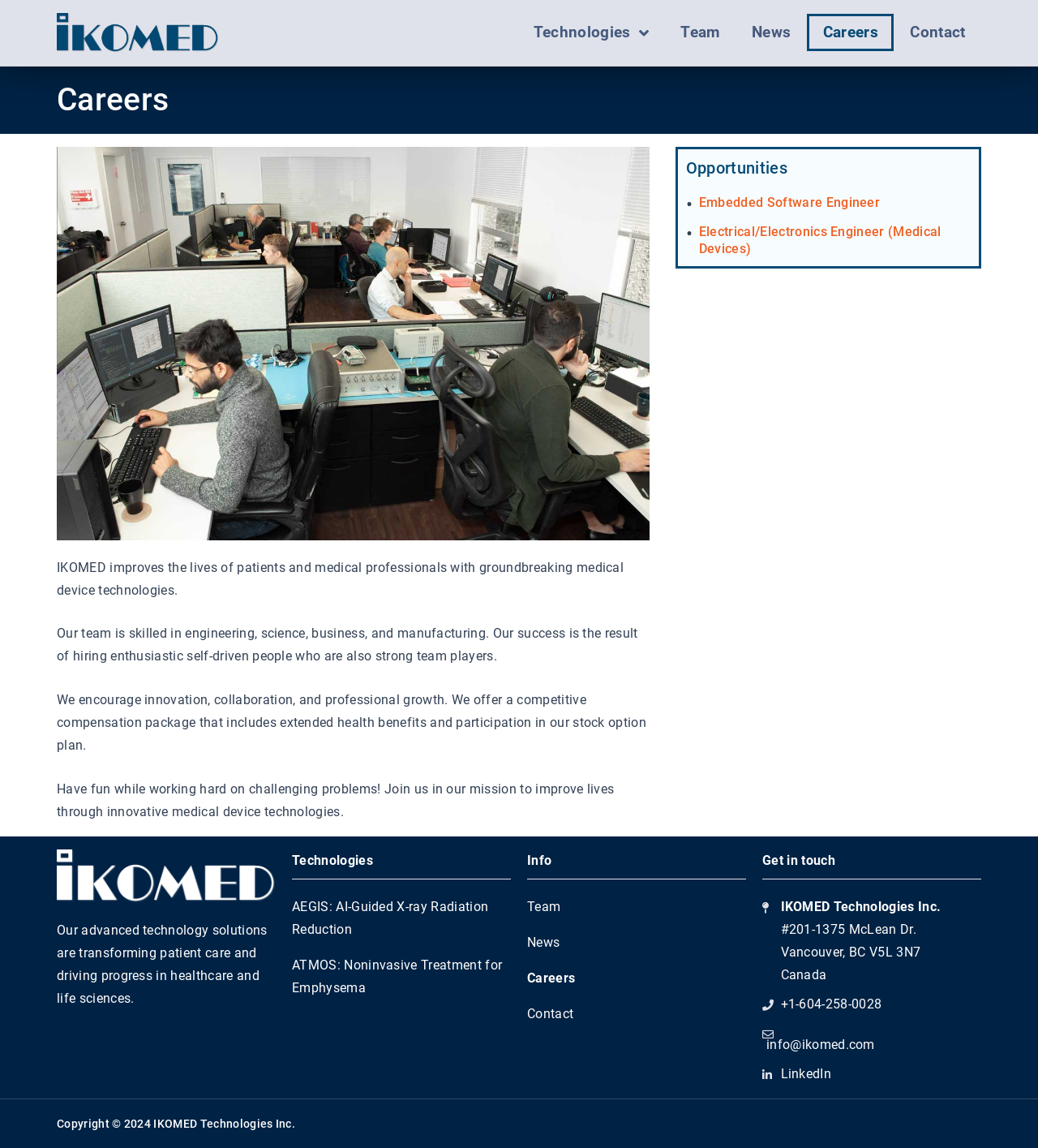Determine the coordinates of the bounding box that should be clicked to complete the instruction: "Learn about AEGIS technology". The coordinates should be represented by four float numbers between 0 and 1: [left, top, right, bottom].

[0.281, 0.783, 0.471, 0.816]